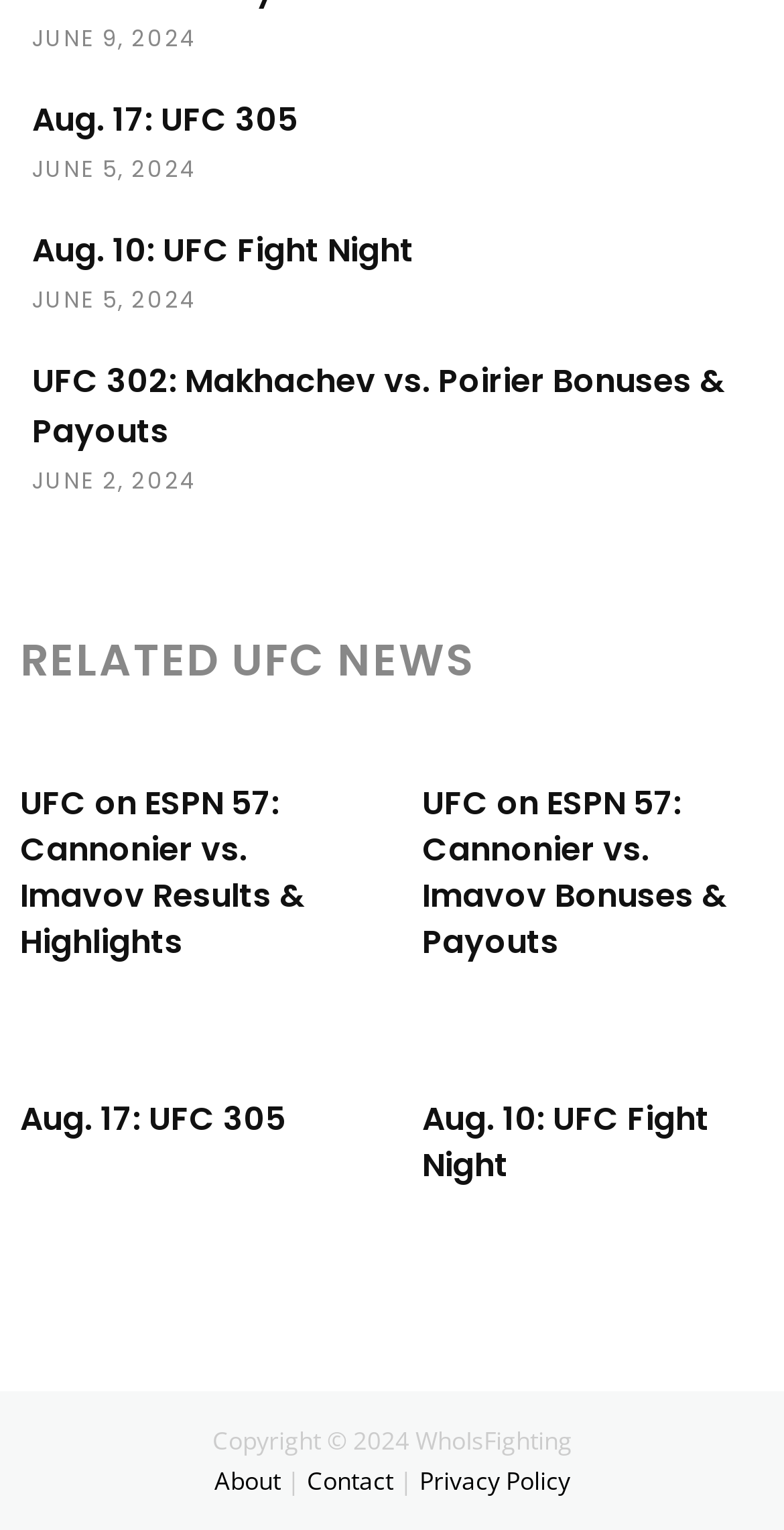Pinpoint the bounding box coordinates of the area that must be clicked to complete this instruction: "Check UFC on ESPN 57: Cannonier vs. Imavov Results & Highlights".

[0.026, 0.51, 0.39, 0.631]